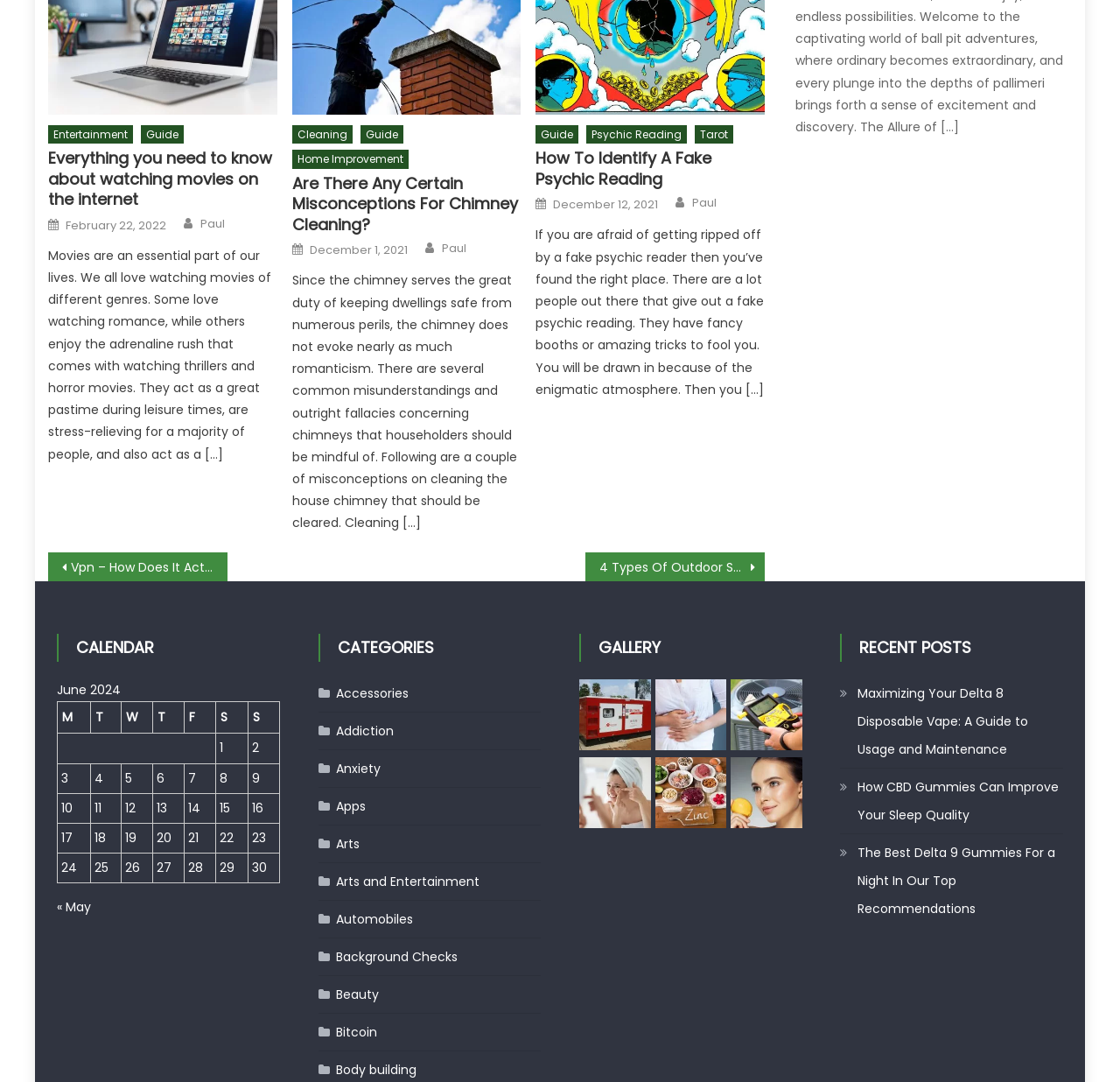Locate the bounding box coordinates of the clickable region to complete the following instruction: "Click on Entertainment link."

[0.043, 0.116, 0.119, 0.133]